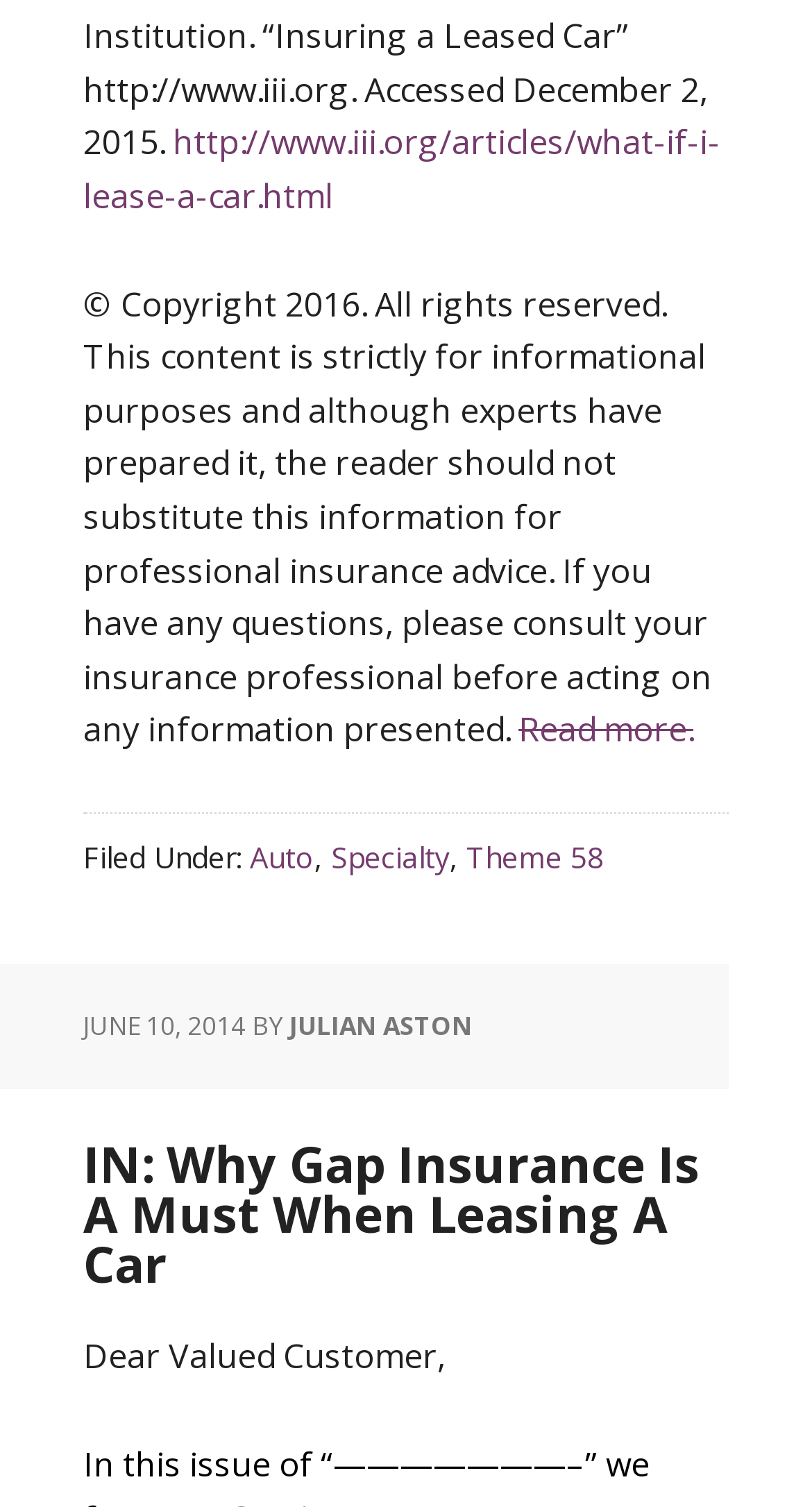Identify the bounding box for the UI element specified in this description: "Specialty". The coordinates must be four float numbers between 0 and 1, formatted as [left, top, right, bottom].

[0.408, 0.555, 0.554, 0.582]